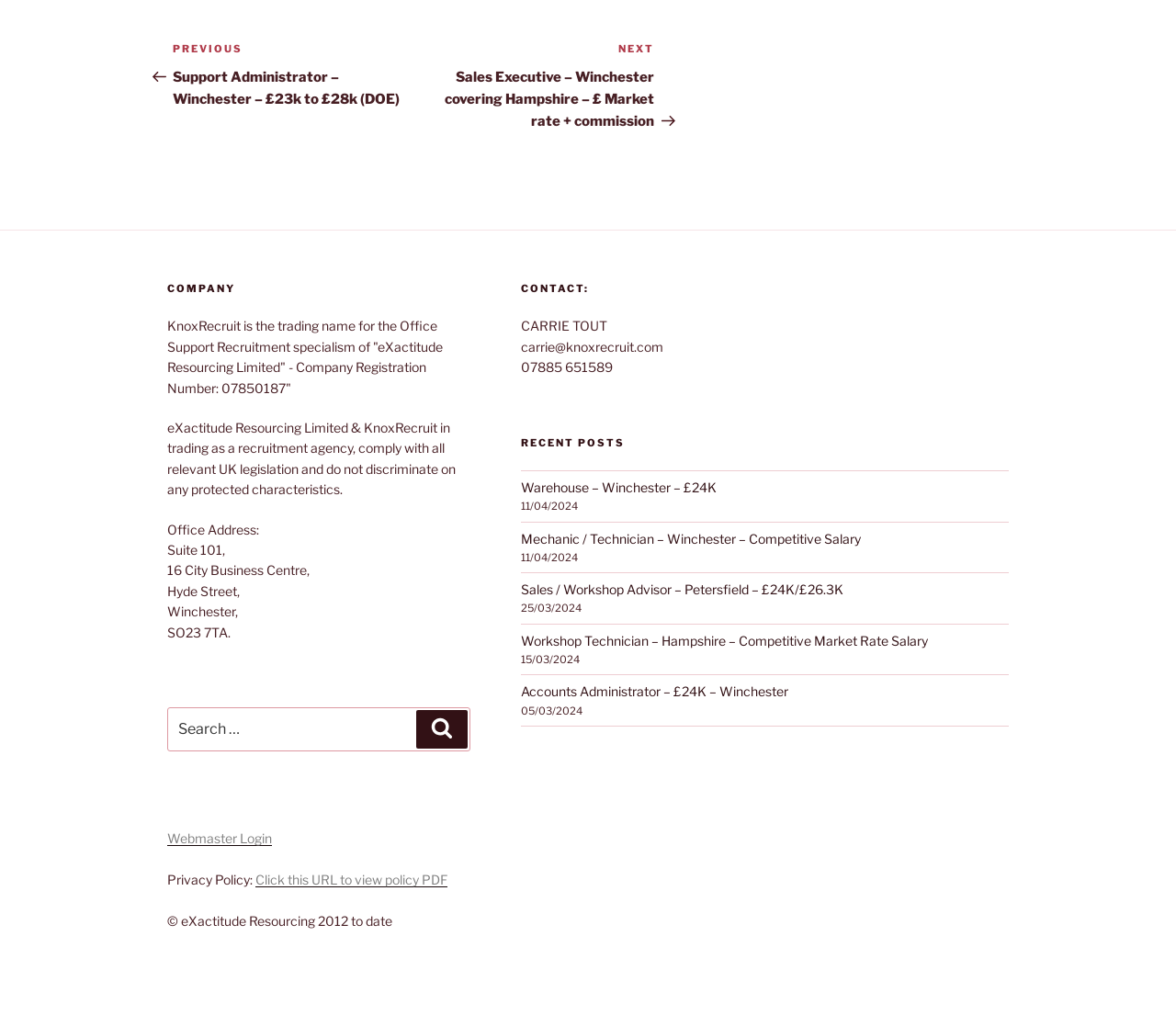Specify the bounding box coordinates of the area that needs to be clicked to achieve the following instruction: "View Caroline Williams' profile".

None